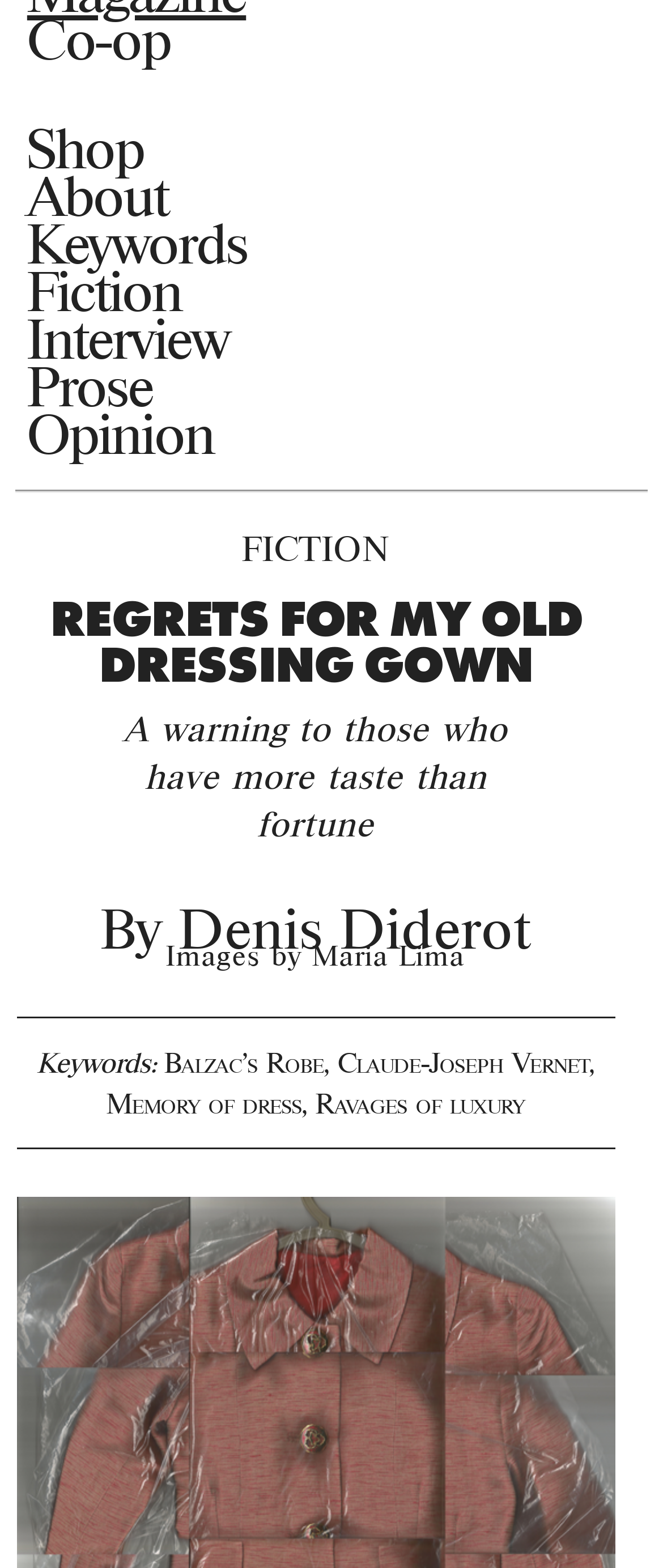Find the bounding box of the UI element described as: "Opinion". The bounding box coordinates should be given as four float values between 0 and 1, i.e., [left, top, right, bottom].

[0.041, 0.257, 0.323, 0.296]